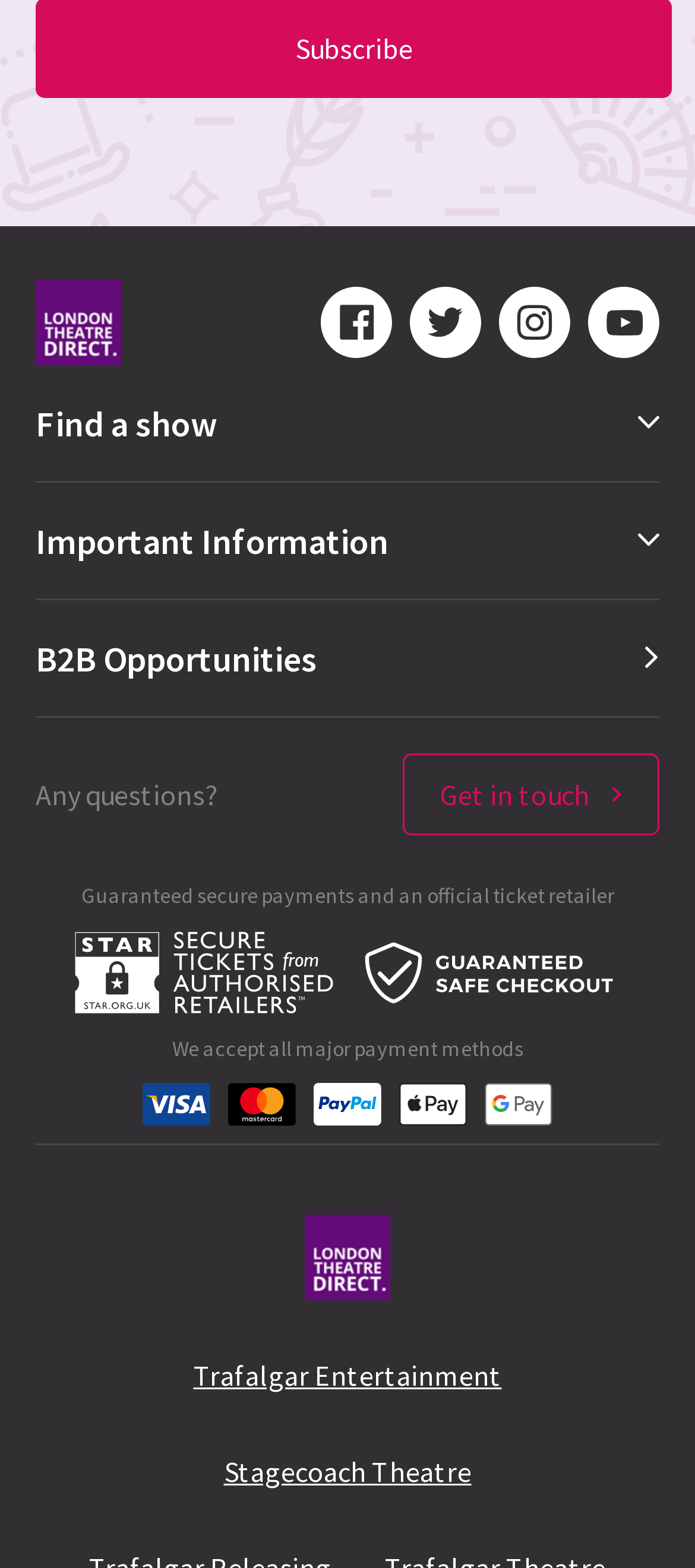What is the purpose of the 'Find a show' button?
Please respond to the question with as much detail as possible.

The 'Find a show' button is a prominent call-to-action on the webpage, suggesting that it allows users to search for and discover shows. The button is accompanied by a heading with the same text, further emphasizing its purpose.